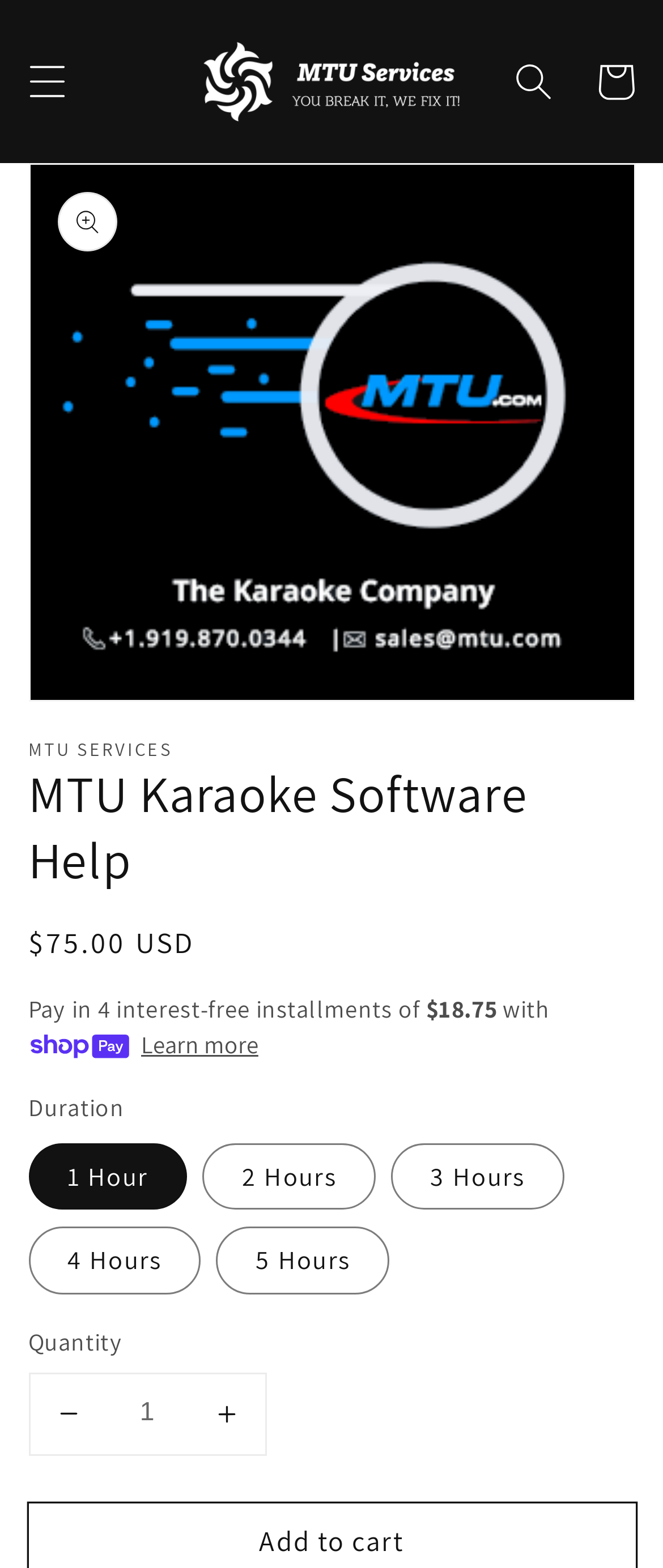Identify the bounding box coordinates of the specific part of the webpage to click to complete this instruction: "Search for something".

[0.743, 0.026, 0.867, 0.078]